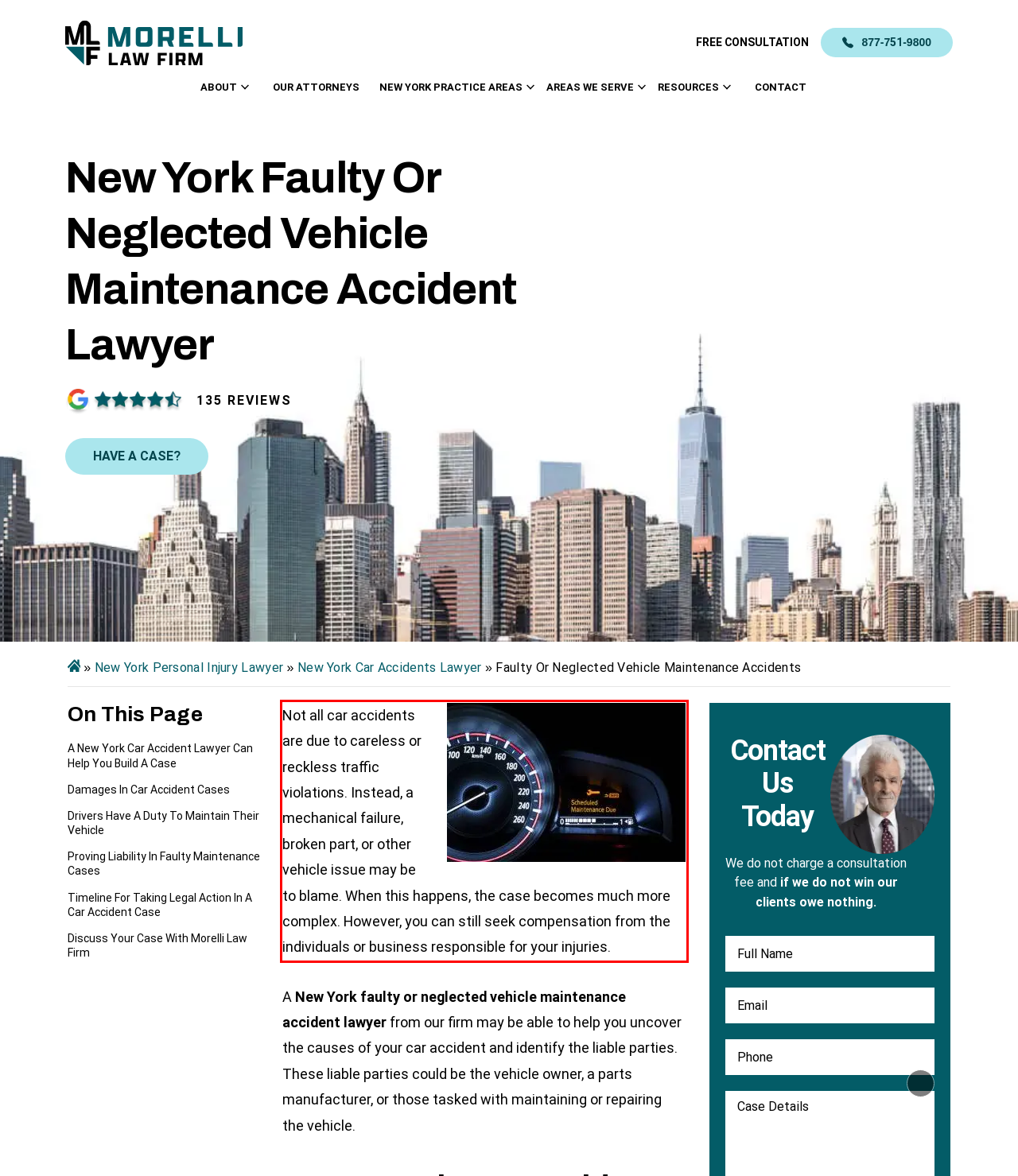Locate the red bounding box in the provided webpage screenshot and use OCR to determine the text content inside it.

Not all car accidents are due to careless or reckless traffic violations. Instead, a mechanical failure, broken part, or other vehicle issue may be to blame. When this happens, the case becomes much more complex. However, you can still seek compensation from the individuals or business responsible for your injuries.